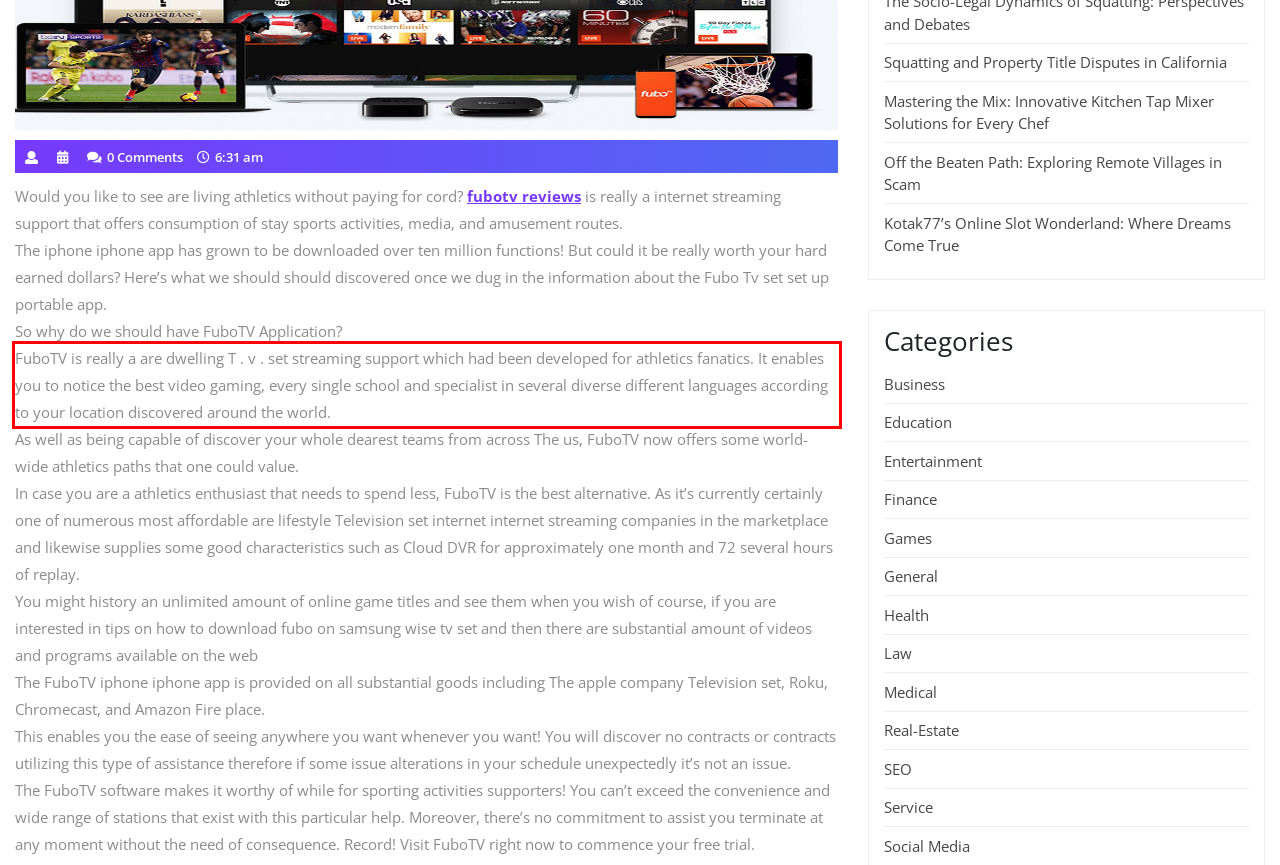Examine the screenshot of the webpage, locate the red bounding box, and perform OCR to extract the text contained within it.

FuboTV is really a are dwelling T . v . set streaming support which had been developed for athletics fanatics. It enables you to notice the best video gaming, every single school and specialist in several diverse different languages according to your location discovered around the world.